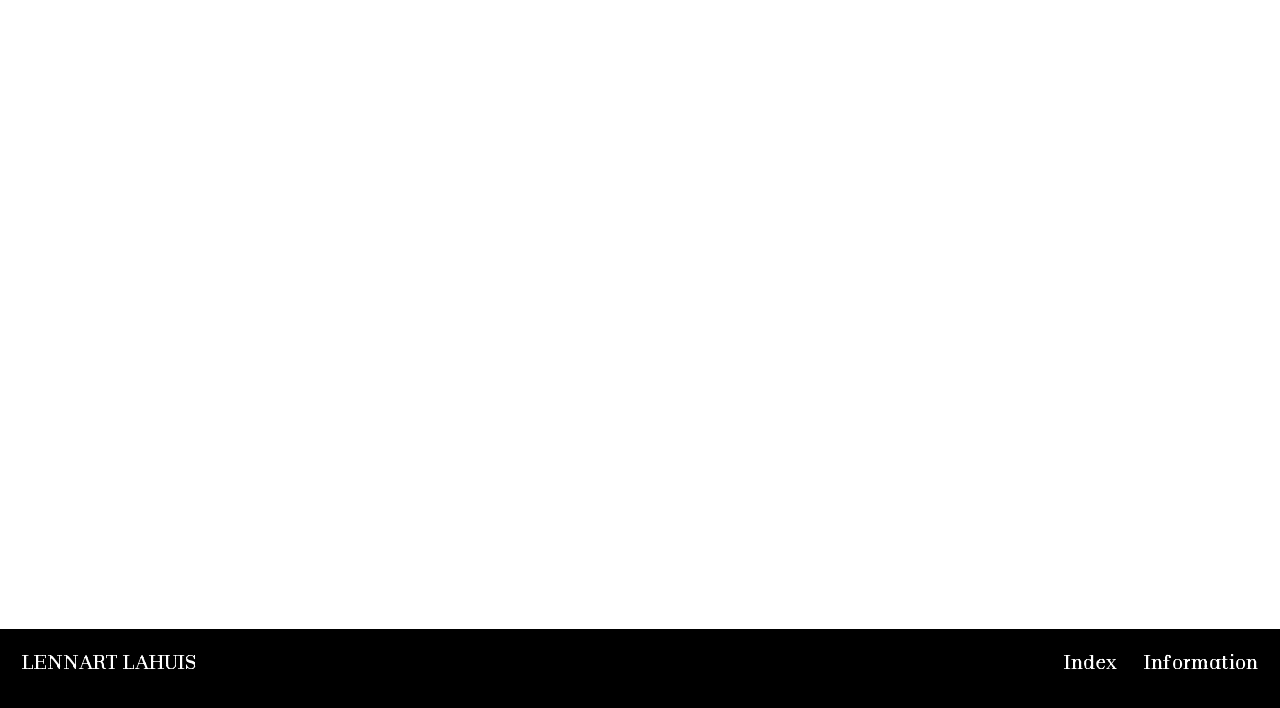Locate the bounding box of the user interface element based on this description: "Index".

[0.831, 0.92, 0.872, 0.959]